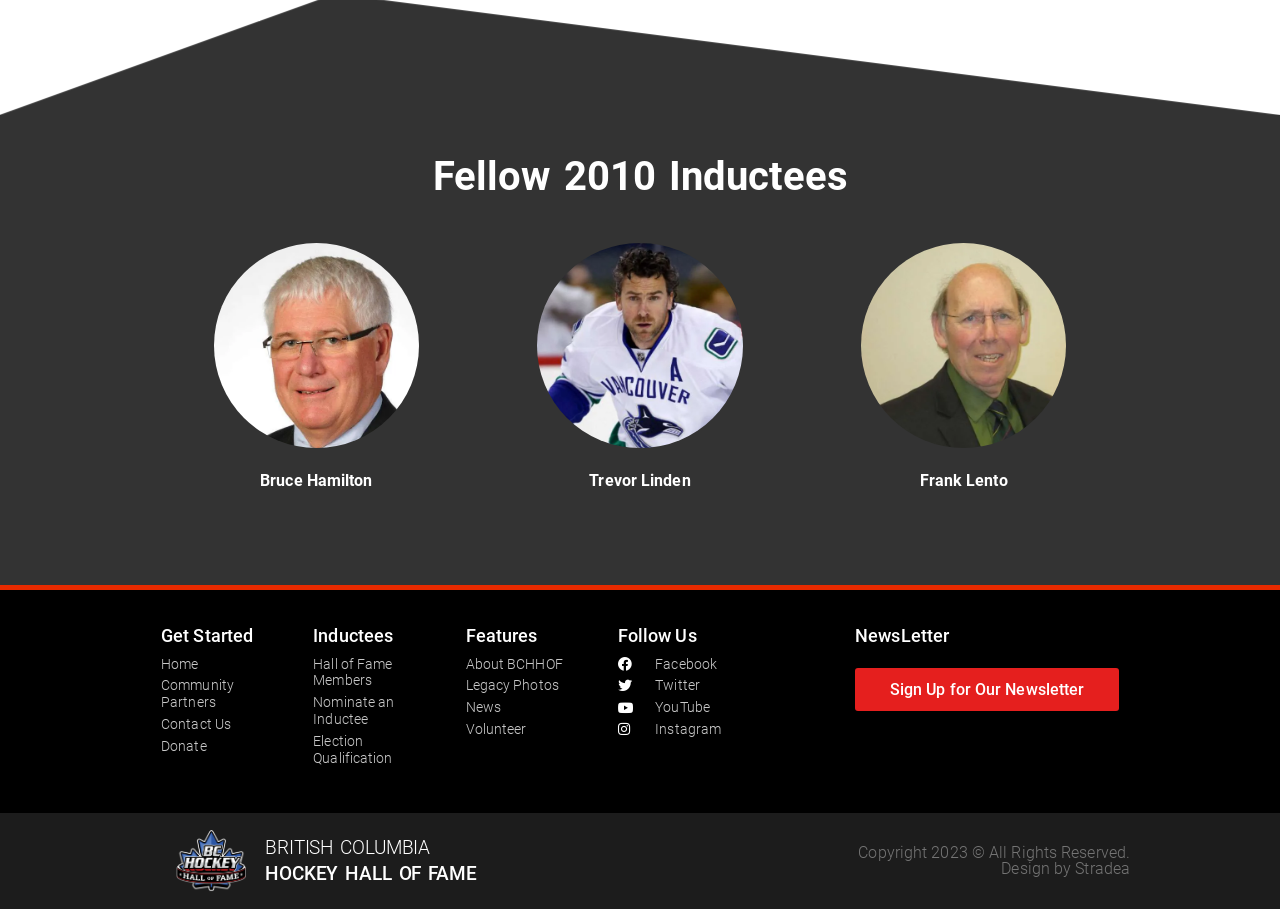Locate the bounding box coordinates of the item that should be clicked to fulfill the instruction: "View the Legacy Photos".

[0.364, 0.745, 0.459, 0.764]